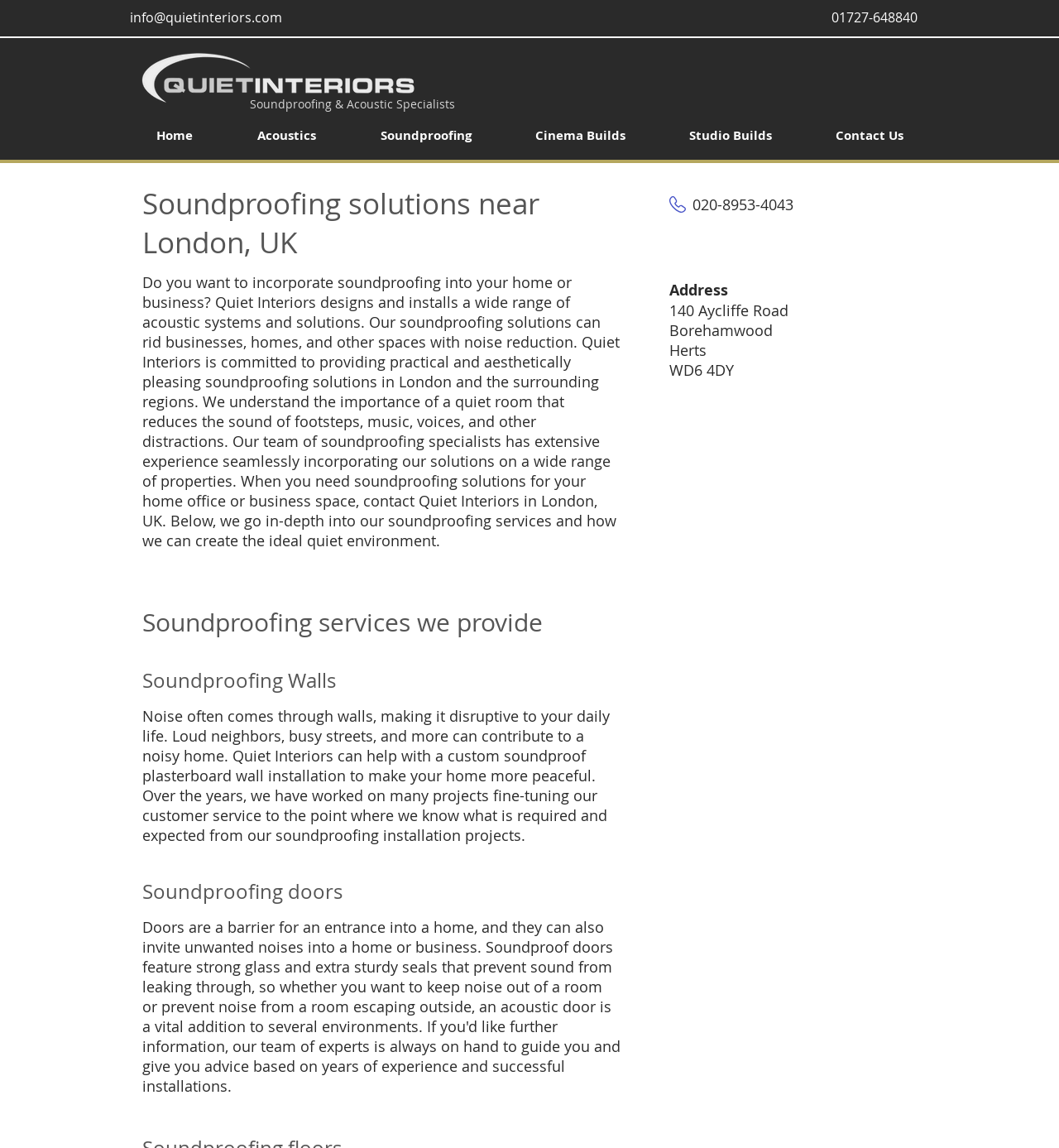Identify the bounding box coordinates for the element that needs to be clicked to fulfill this instruction: "View Quiet Interiors' logo". Provide the coordinates in the format of four float numbers between 0 and 1: [left, top, right, bottom].

[0.117, 0.04, 0.395, 0.098]